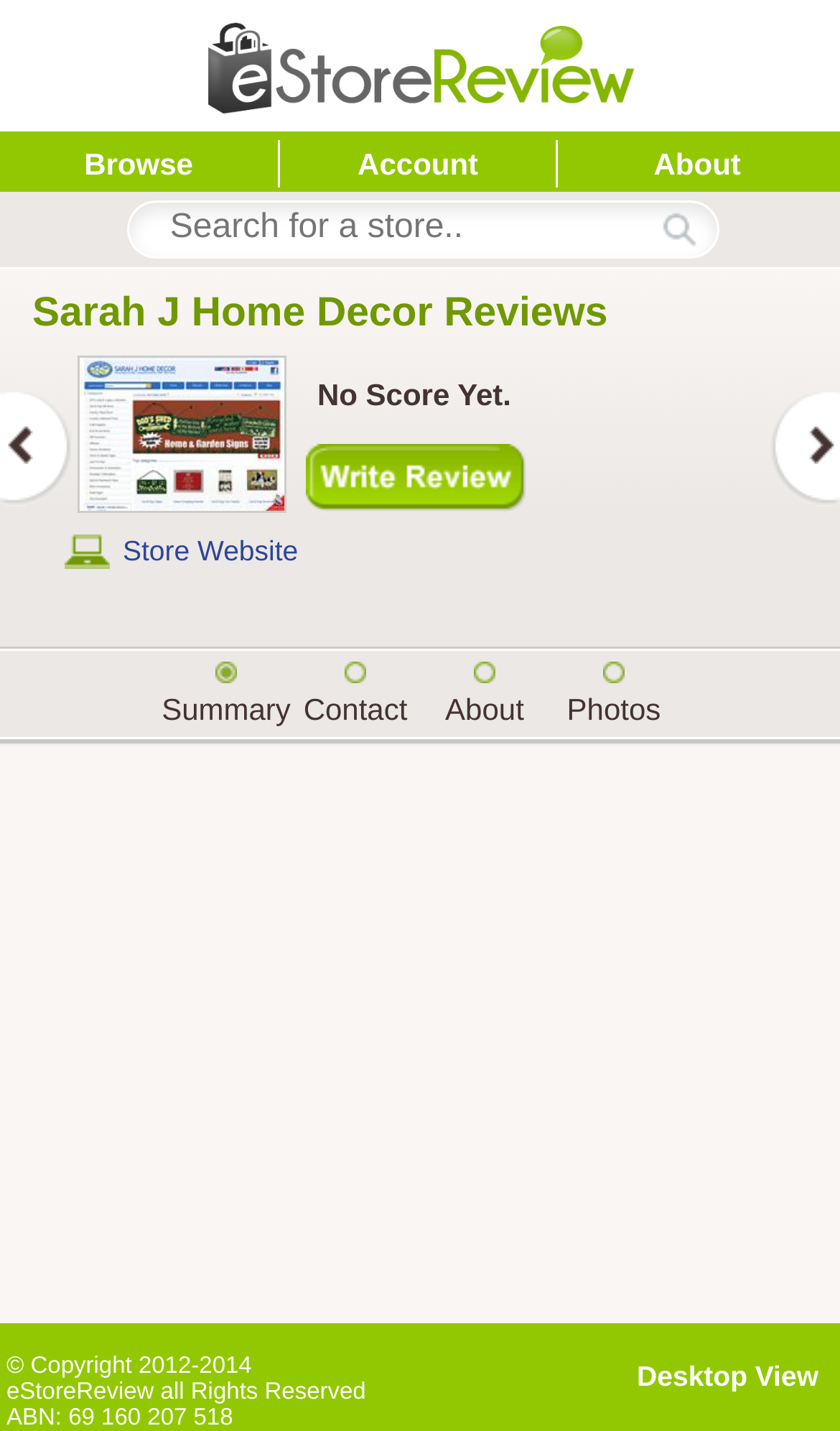Please identify the bounding box coordinates of the element's region that I should click in order to complete the following instruction: "Click the Sarah J Home Decor link". The bounding box coordinates consist of four float numbers between 0 and 1, i.e., [left, top, right, bottom].

[0.077, 0.248, 0.355, 0.359]